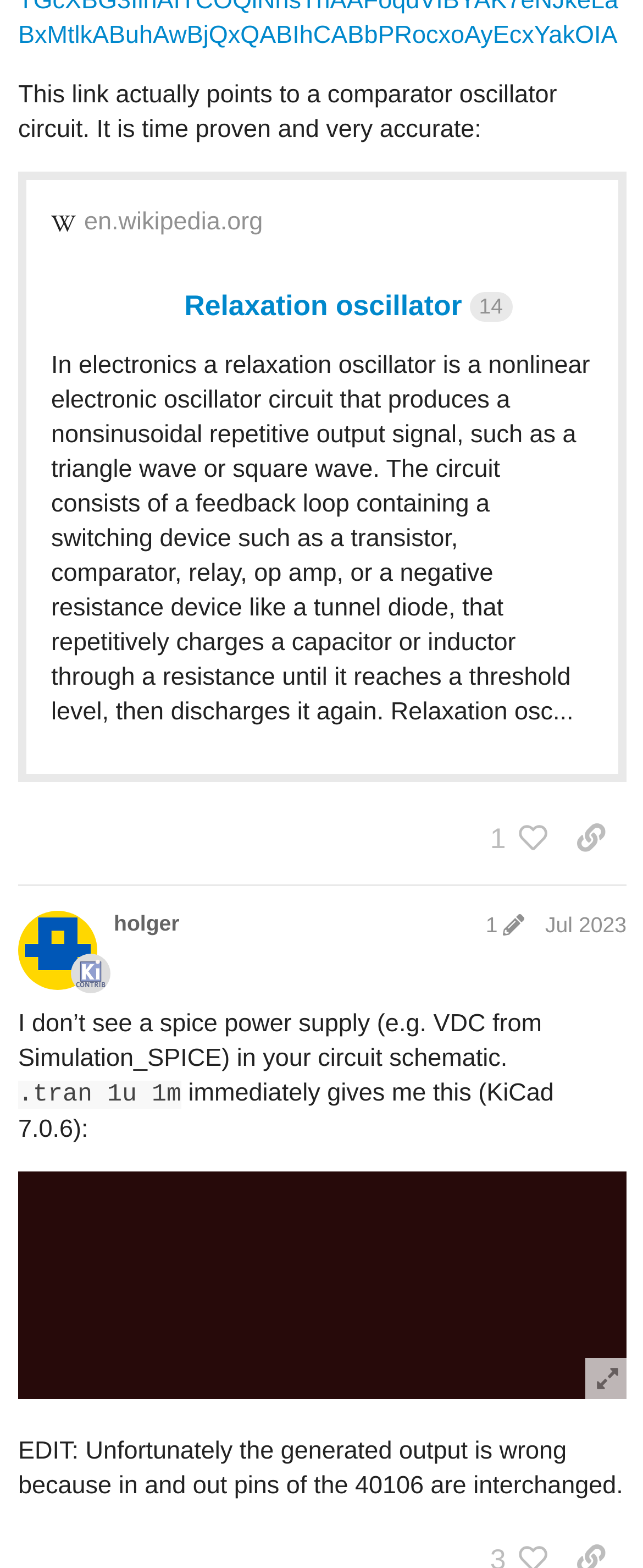Point out the bounding box coordinates of the section to click in order to follow this instruction: "View post edit history".

[0.74, 0.559, 0.831, 0.575]